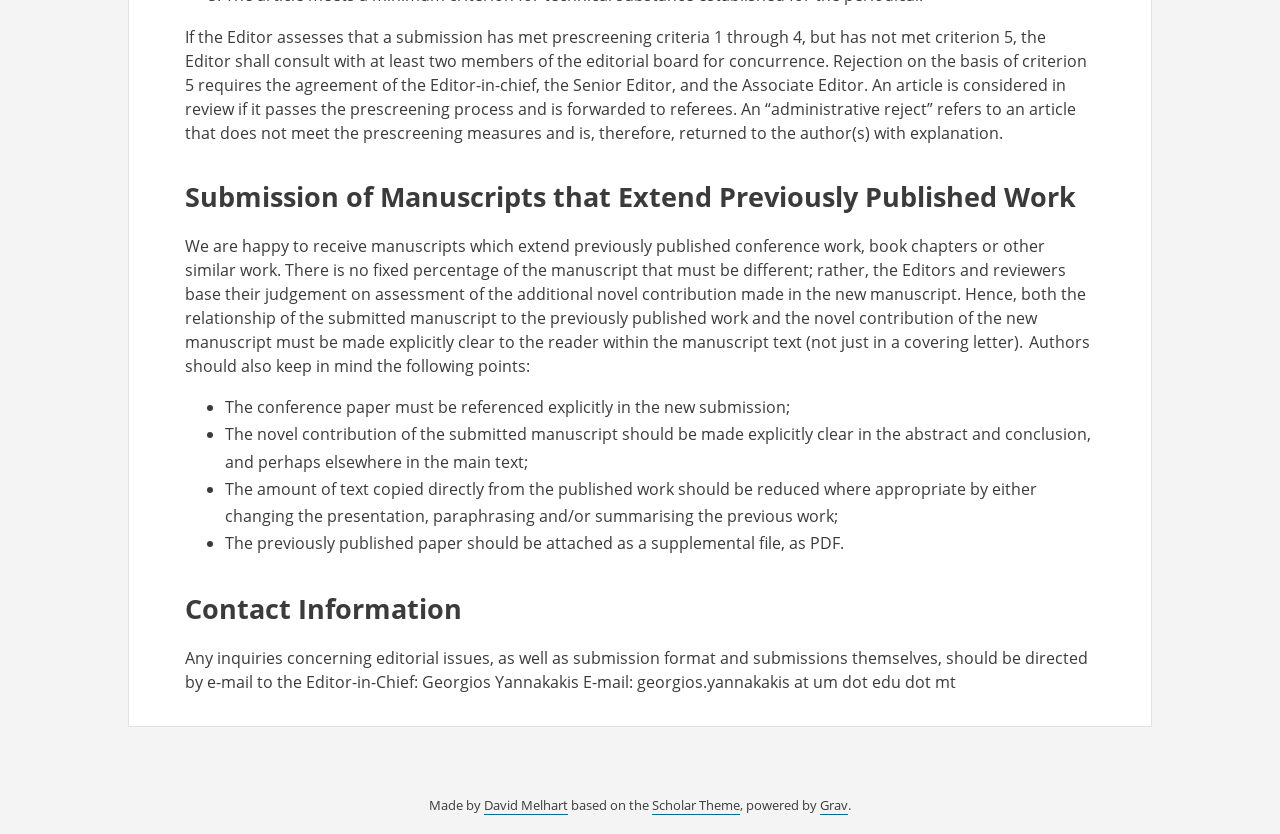What is the novel contribution of the submitted manuscript?
Examine the image and provide an in-depth answer to the question.

The webpage states that the novel contribution of the submitted manuscript should be made explicitly clear in the abstract and conclusion, and perhaps elsewhere in the main text, to distinguish it from the previously published work.